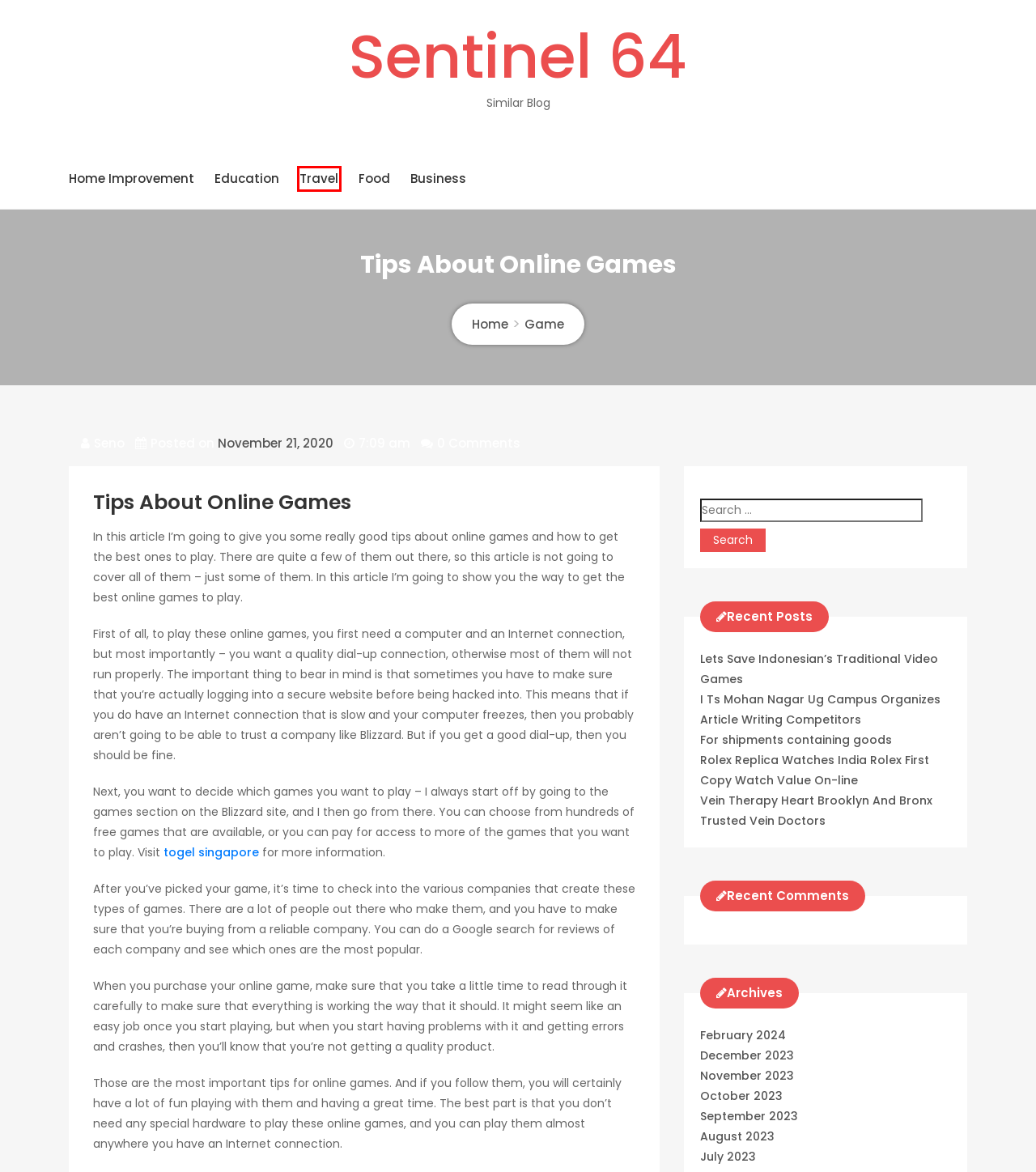You are looking at a webpage screenshot with a red bounding box around an element. Pick the description that best matches the new webpage after interacting with the element in the red bounding box. The possible descriptions are:
A. Dewabet118 Game Online Dengan RTP Tertinggi Hari Ini 2024
B. September 2023 – Sentinel 64
C. July 2023 – Sentinel 64
D. November 2023 – Sentinel 64
E. Vein Therapy Heart Brooklyn And Bronx Trusted Vein Doctors – Sentinel 64
F. Travel – Sentinel 64
G. Rolex Replica Watches India Rolex First Copy Watch Value On-line – Sentinel 64
H. Business – Sentinel 64

F